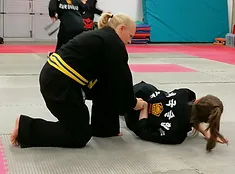Reply to the question below using a single word or brief phrase:
What is the purpose of the training equipment?

For martial arts training